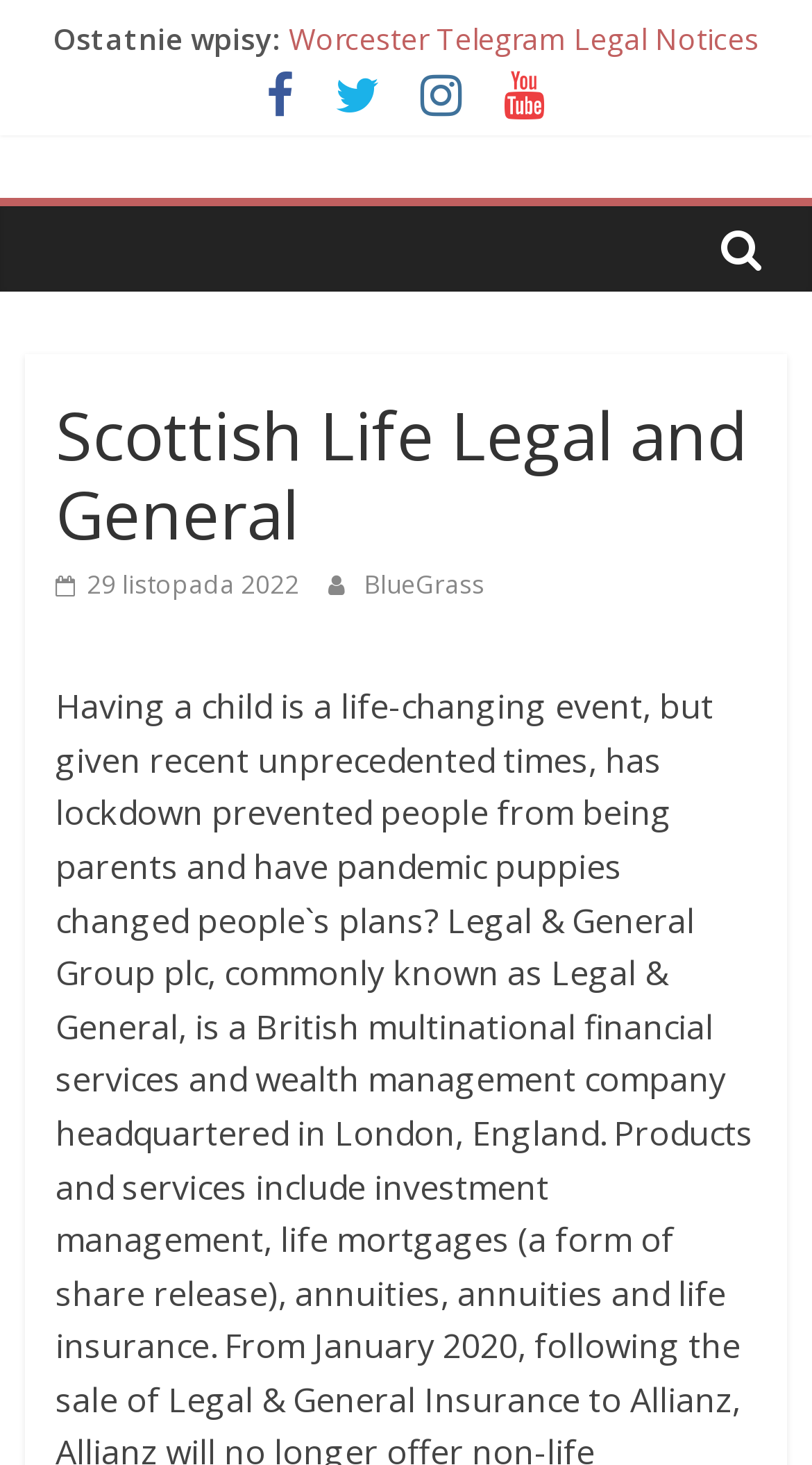From the webpage screenshot, predict the bounding box of the UI element that matches this description: "Www Celular Legal".

[0.355, 0.103, 0.668, 0.13]